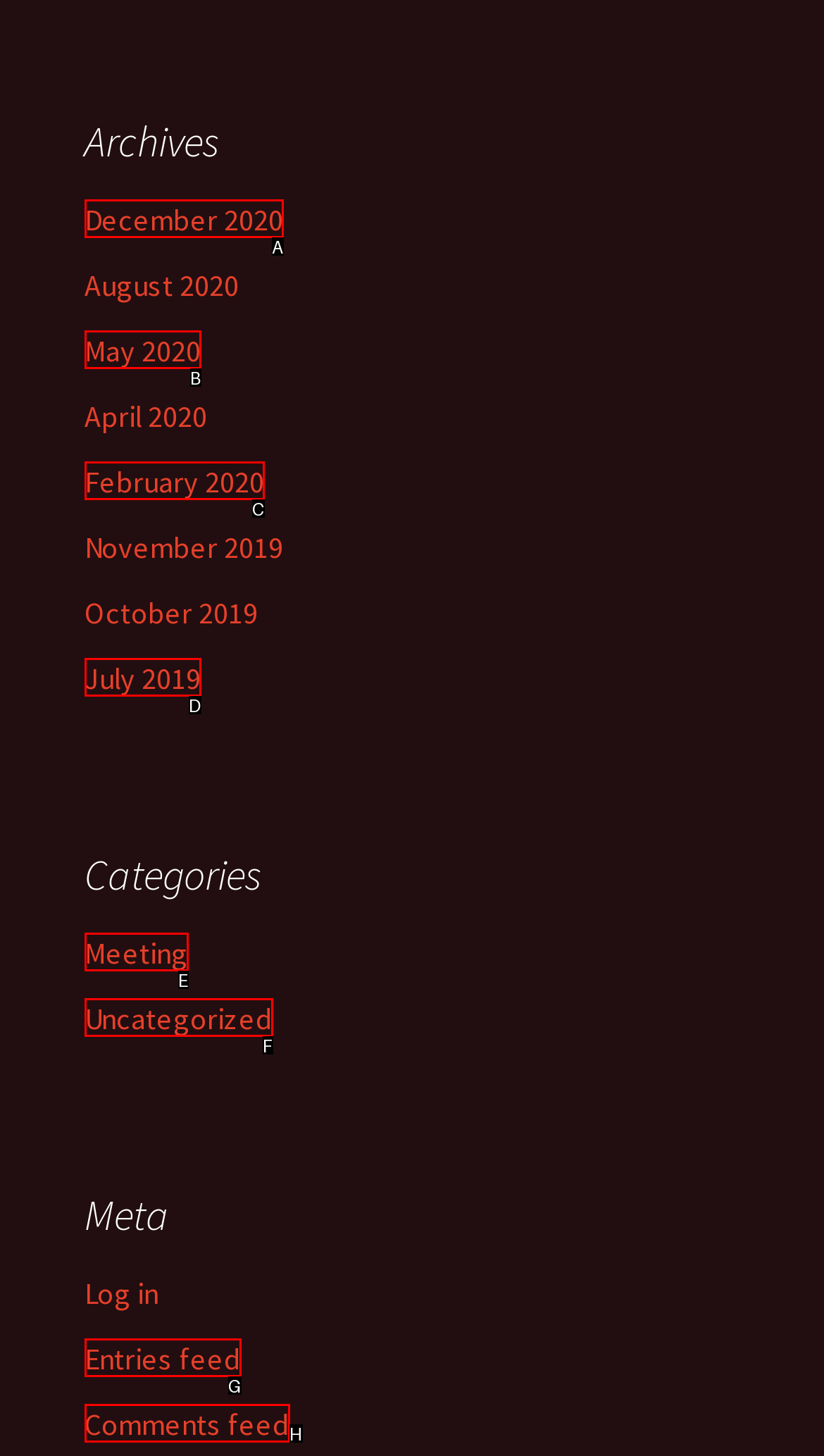Identify the option that corresponds to the description: May 2020 
Provide the letter of the matching option from the available choices directly.

B